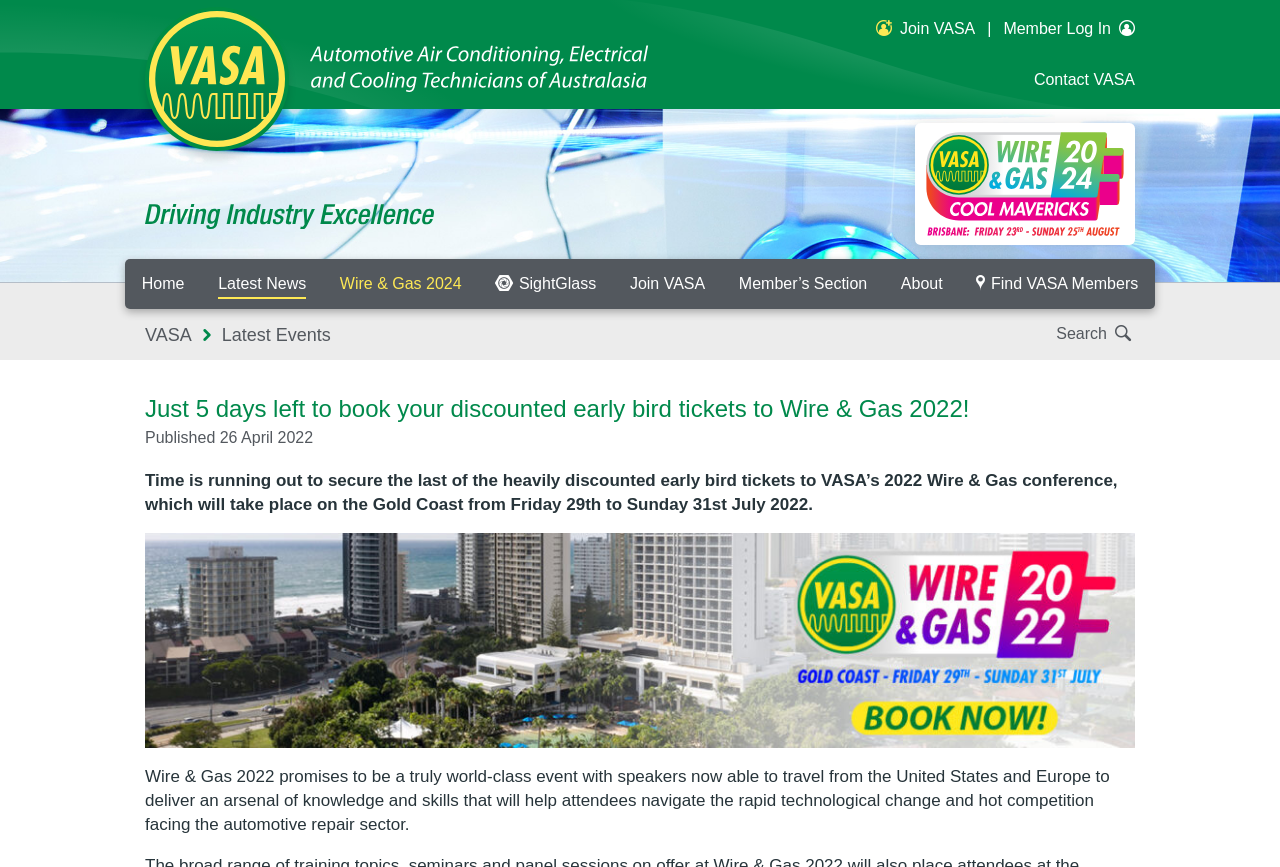Specify the bounding box coordinates of the area that needs to be clicked to achieve the following instruction: "Read more about Wire & Gas 2022".

[0.113, 0.455, 0.887, 0.488]